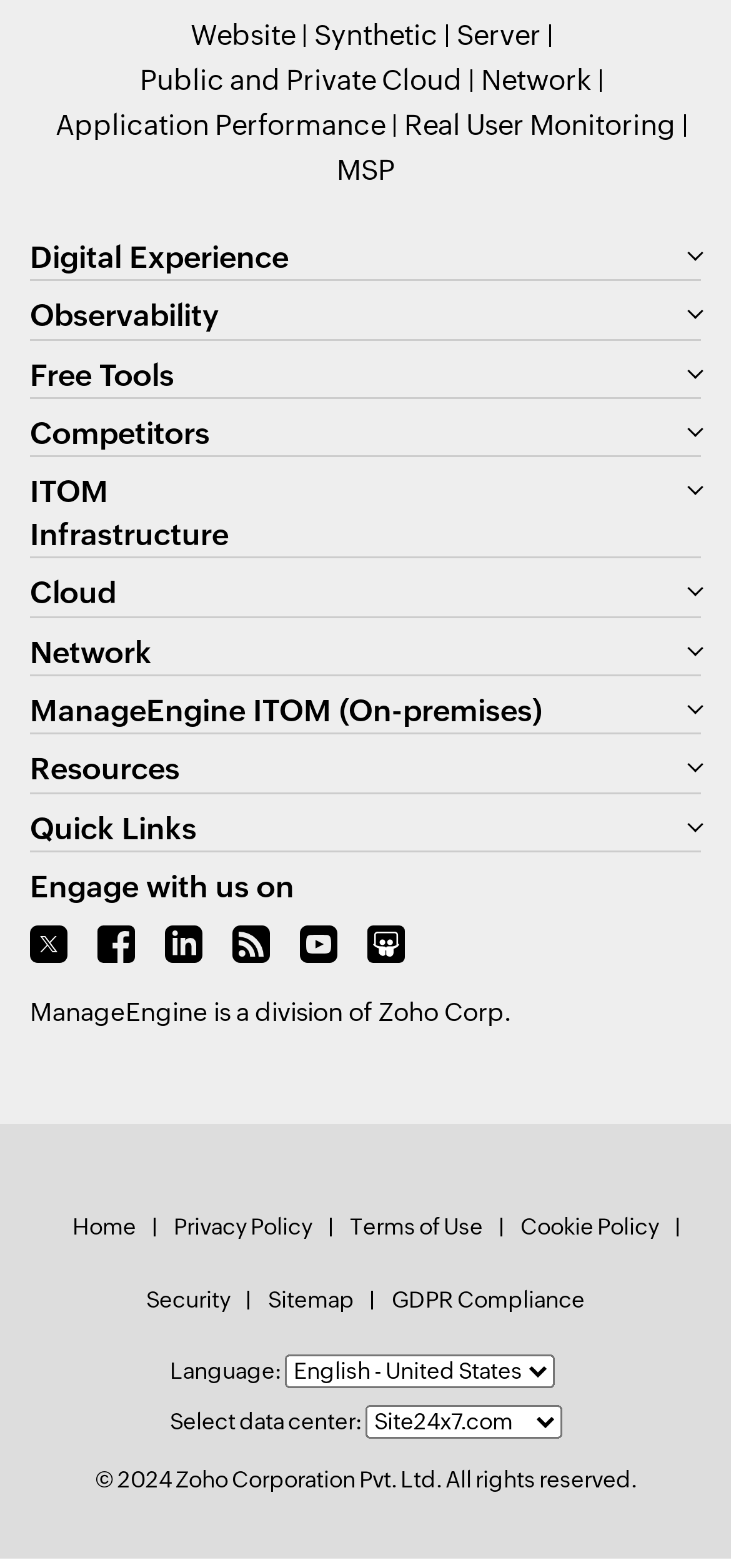Locate the bounding box of the user interface element based on this description: "Privacy Policy".

[0.237, 0.774, 0.427, 0.791]